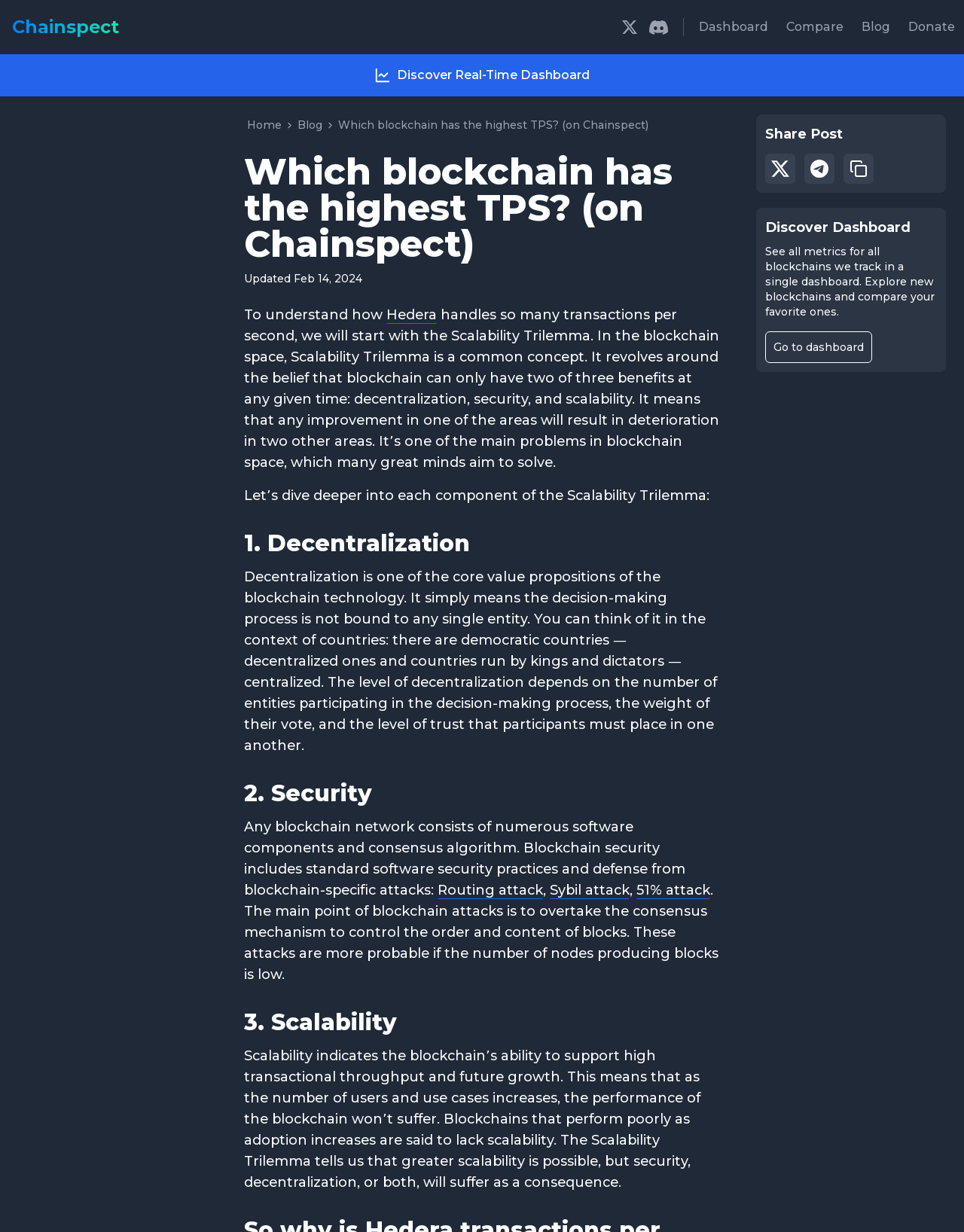What is the purpose of the dashboard mentioned on the webpage?
Please provide a detailed answer to the question.

The purpose of the dashboard mentioned on the webpage is to track metrics for all blockchains in a single place, allowing users to explore new blockchains and compare their favorite ones.